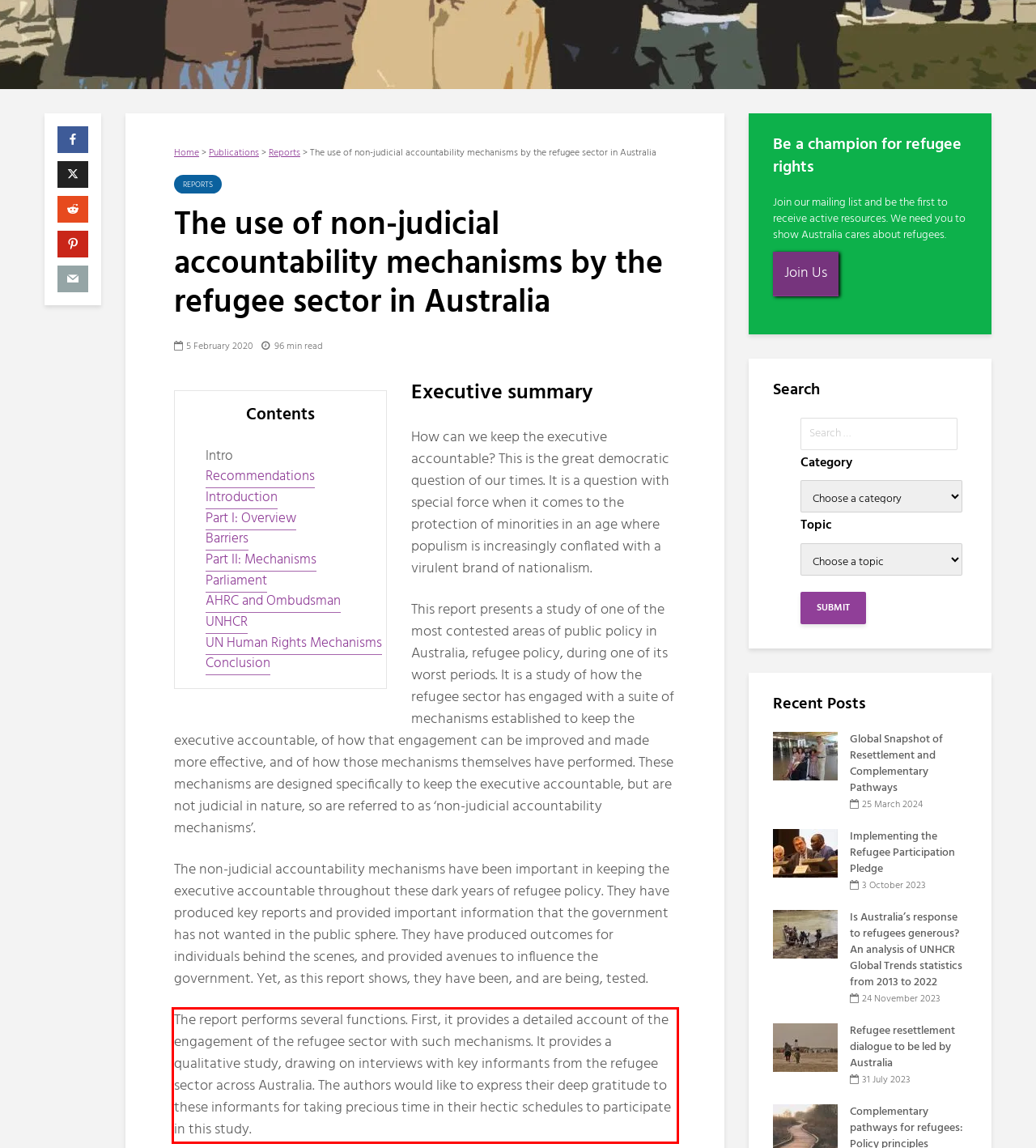From the provided screenshot, extract the text content that is enclosed within the red bounding box.

The report performs several functions. First, it provides a detailed account of the engagement of the refugee sector with such mechanisms. It provides a qualitative study, drawing on interviews with key informants from the refugee sector across Australia. The authors would like to express their deep gratitude to these informants for taking precious time in their hectic schedules to participate in this study.